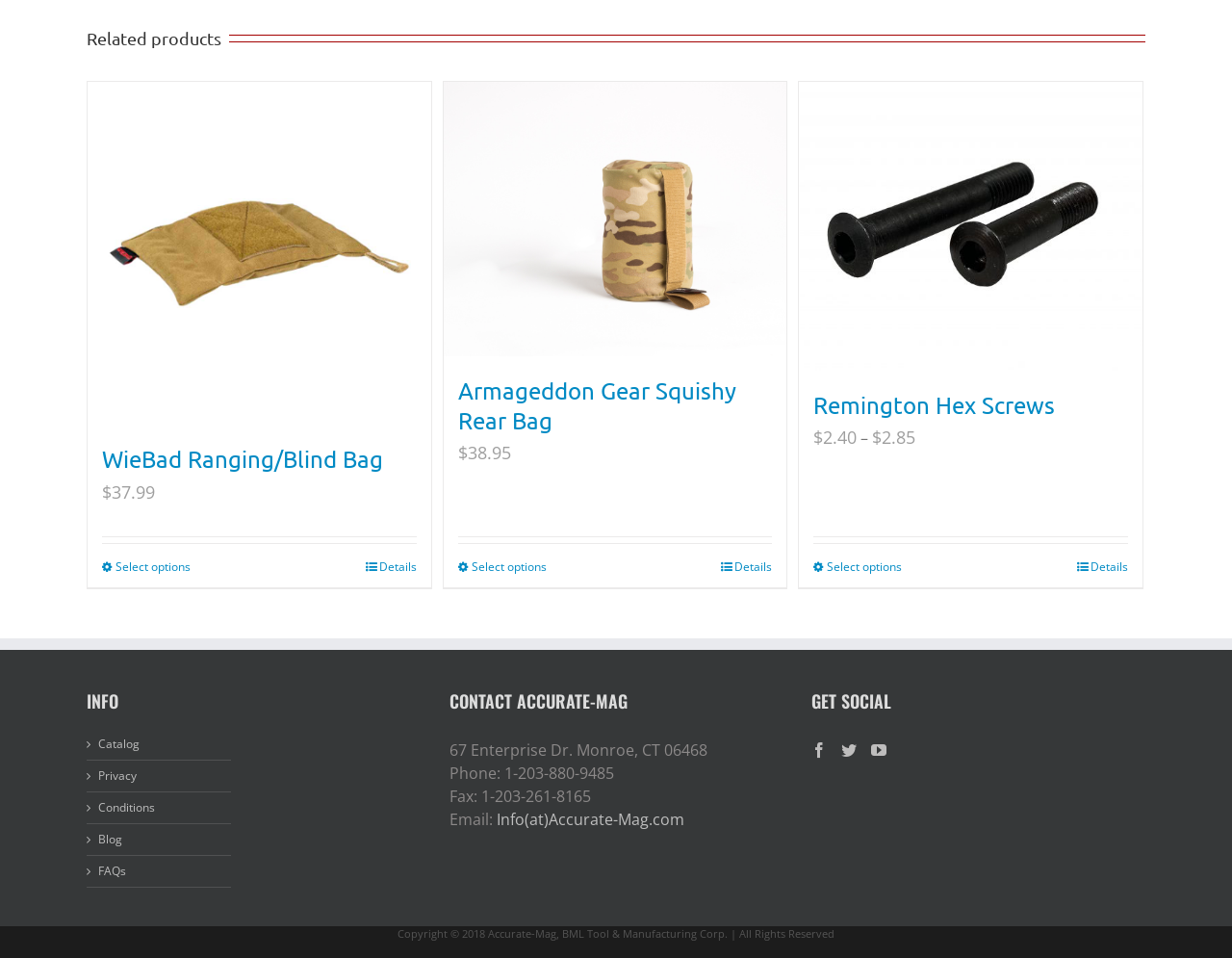Predict the bounding box of the UI element that fits this description: "Details".

[0.585, 0.582, 0.627, 0.601]